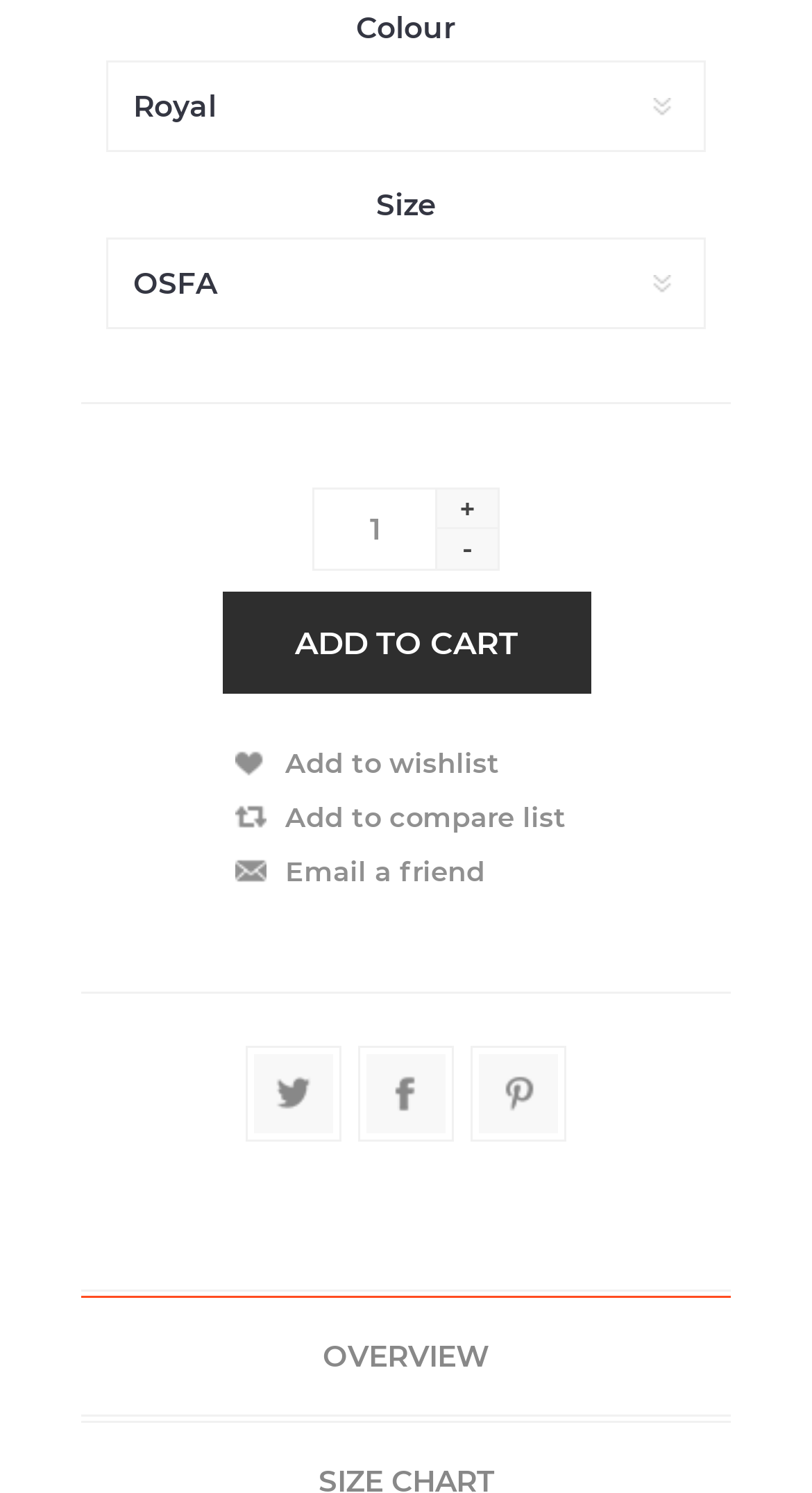How many links are there below the 'Add to cart' button?
Examine the image and give a concise answer in one word or a short phrase.

3